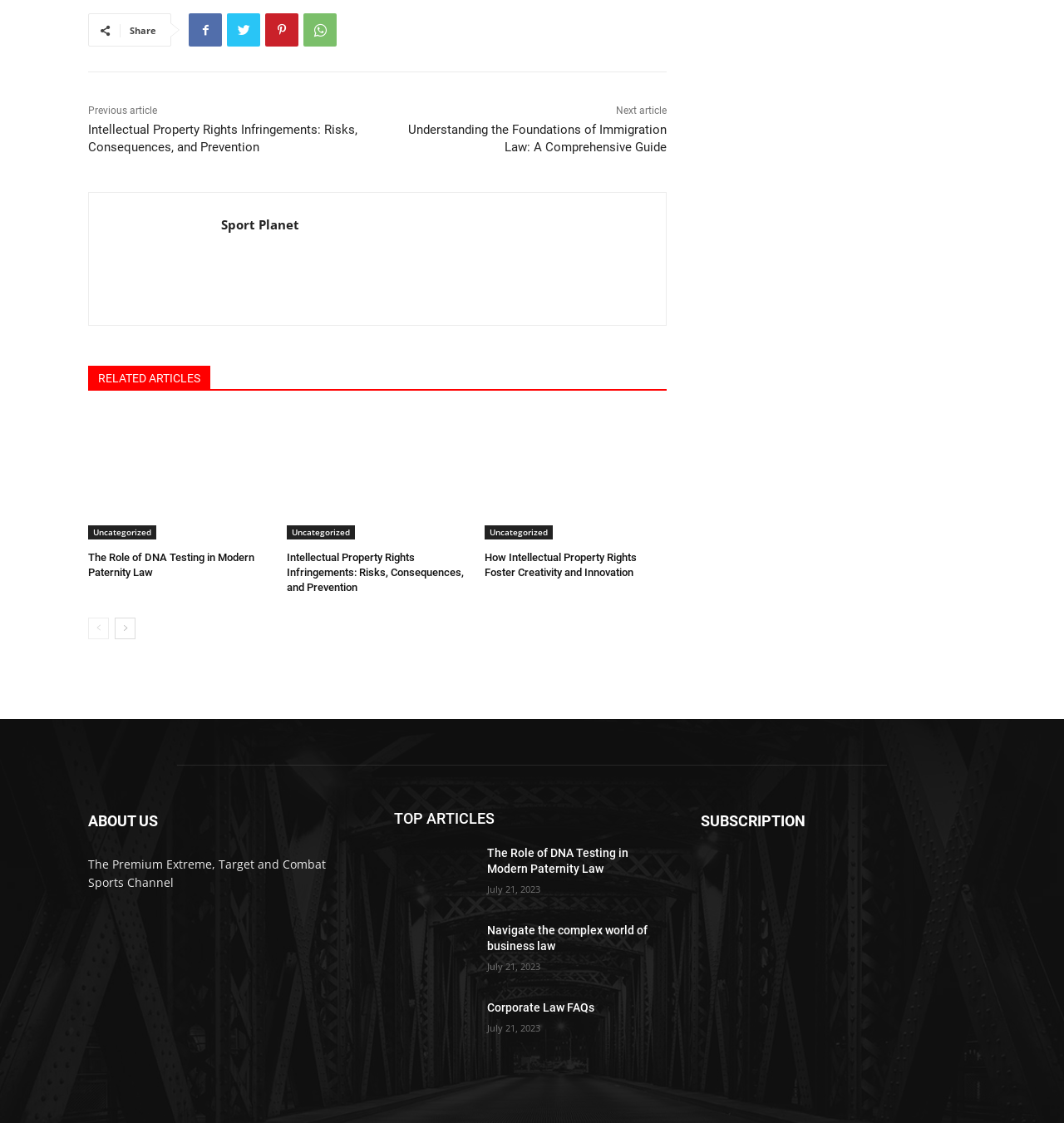Answer the question in one word or a short phrase:
What is the date of the article 'Navigate the complex world of business law'?

July 21, 2023